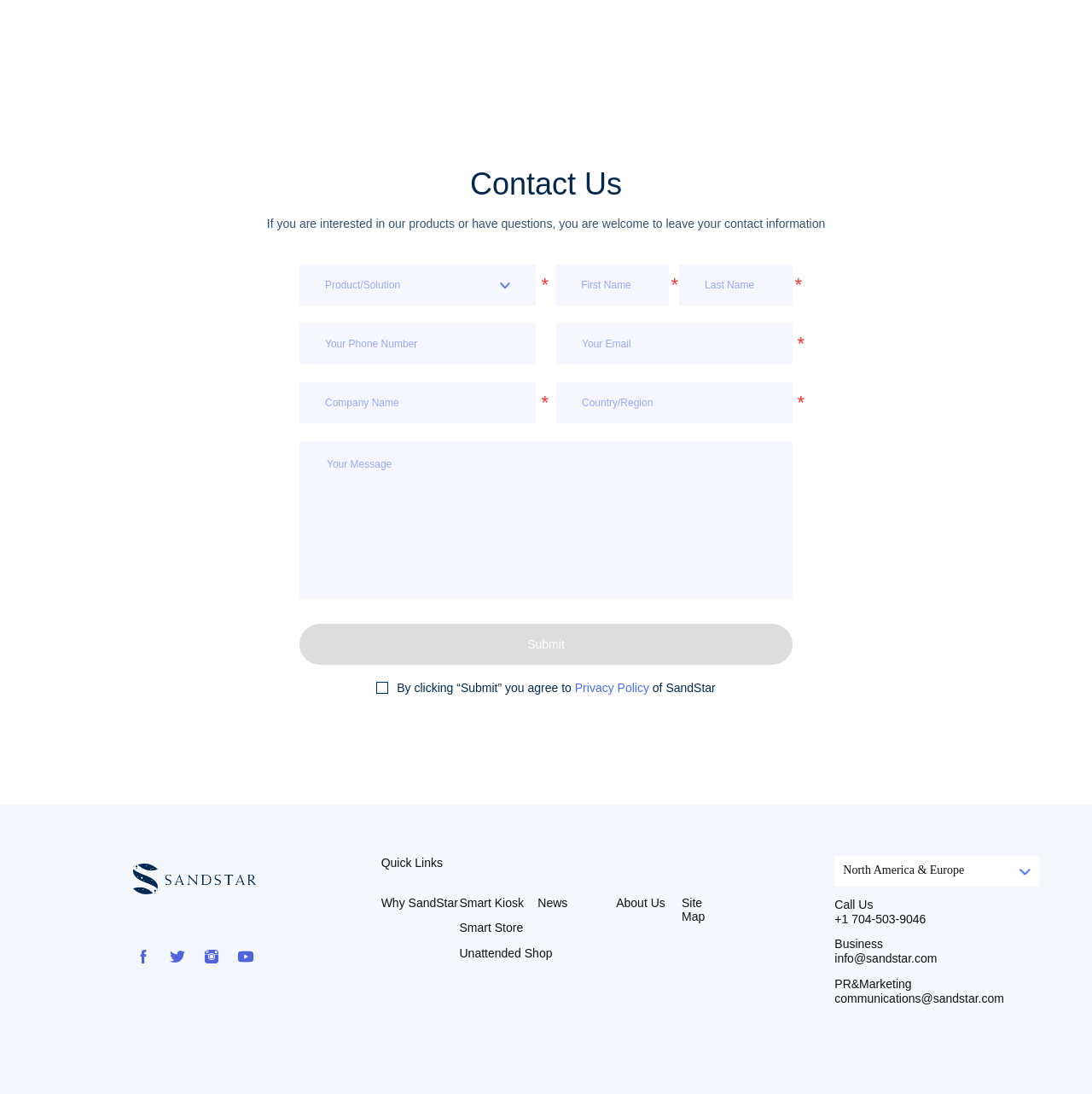Please specify the bounding box coordinates for the clickable region that will help you carry out the instruction: "Enter your email".

[0.509, 0.299, 0.702, 0.33]